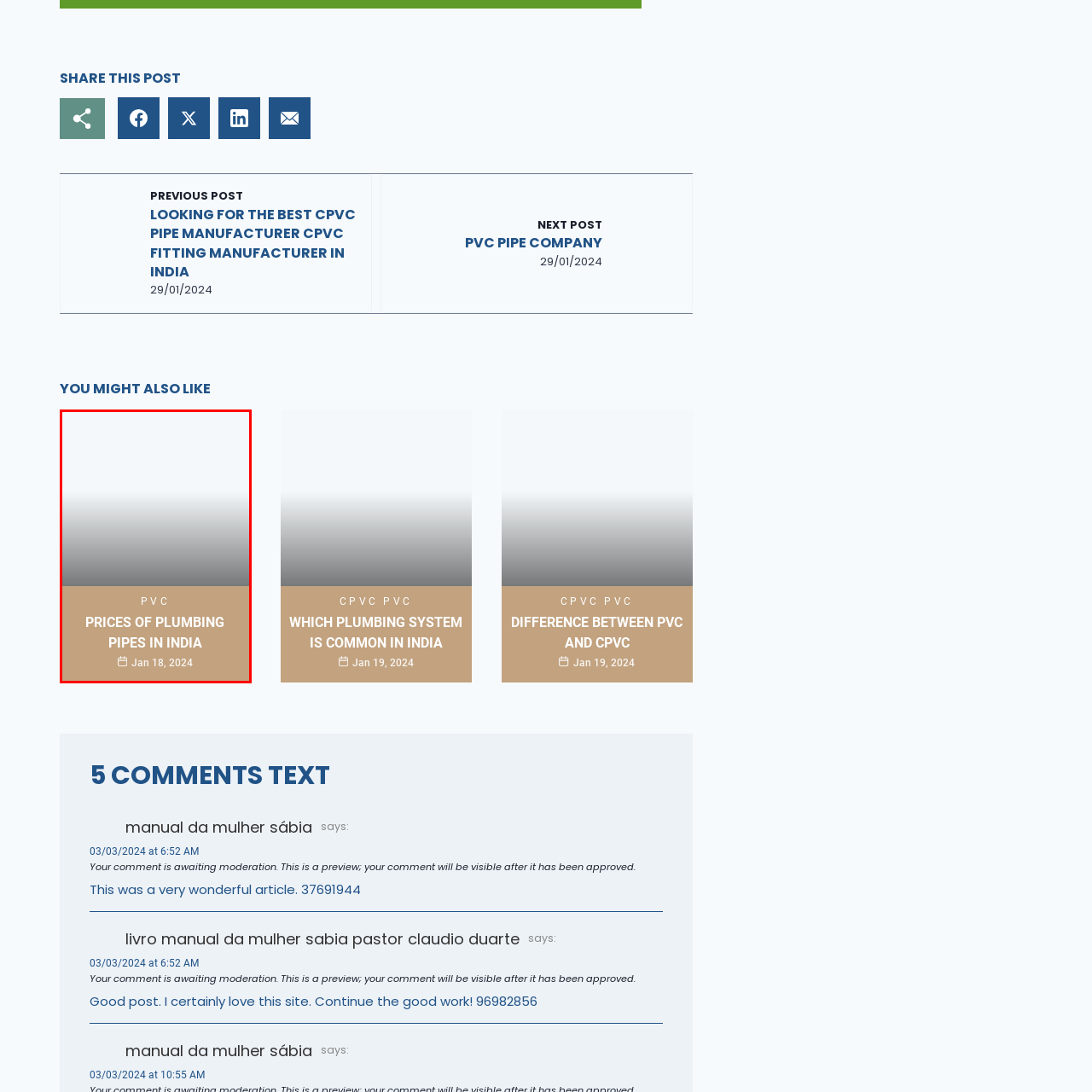What is the background color of the header?
Please analyze the image within the red bounding box and offer a comprehensive answer to the question.

The caption describes the background of the header as 'warm, beige', which suggests a calming and neutral color tone.